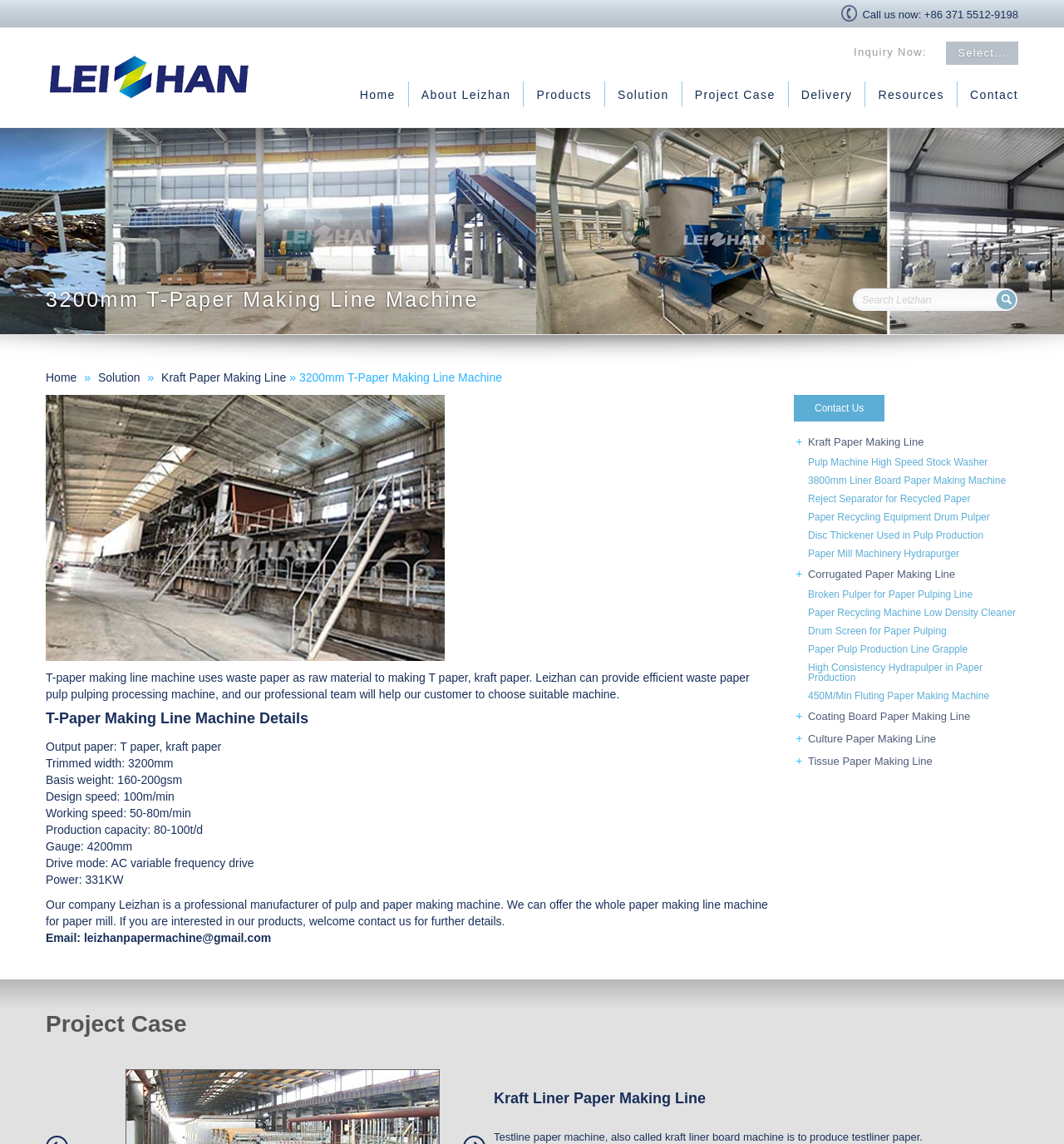Answer this question using a single word or a brief phrase:
How to contact the company?

Call or email